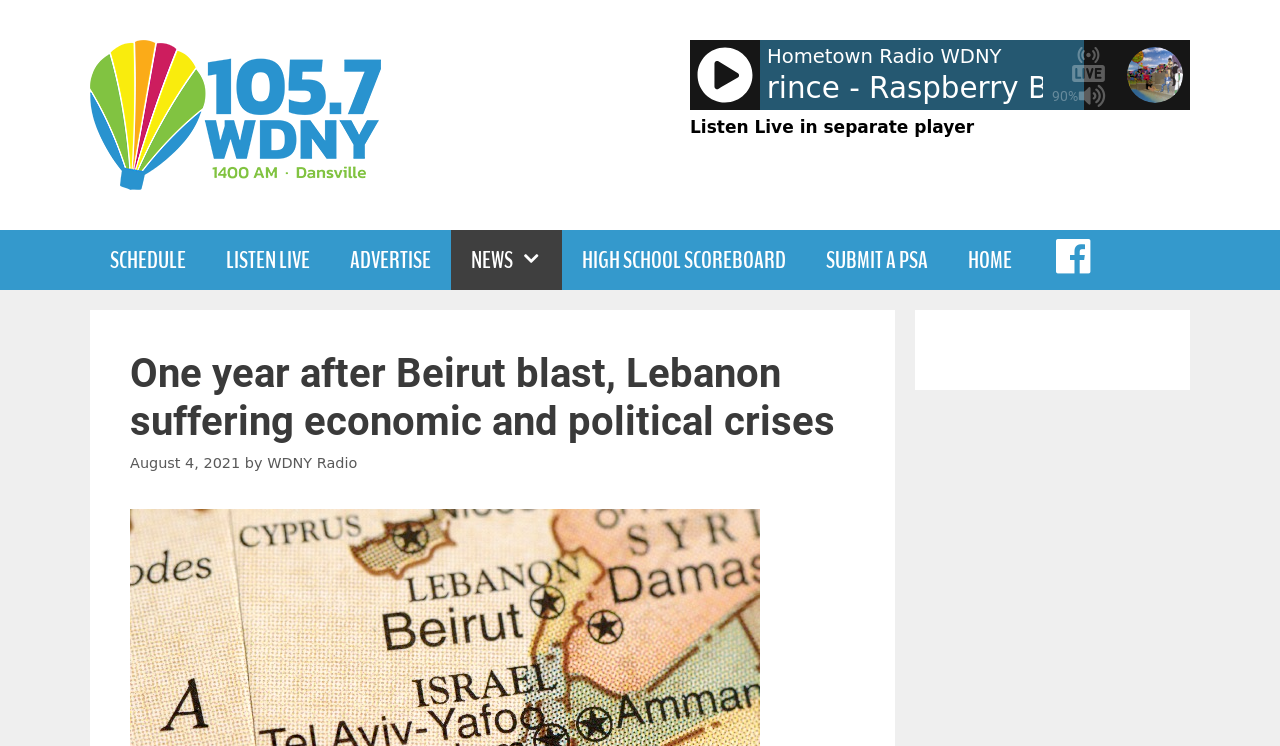From the webpage screenshot, predict the bounding box coordinates (top-left x, top-left y, bottom-right x, bottom-right y) for the UI element described here: Listen Live in separate player

[0.539, 0.157, 0.761, 0.184]